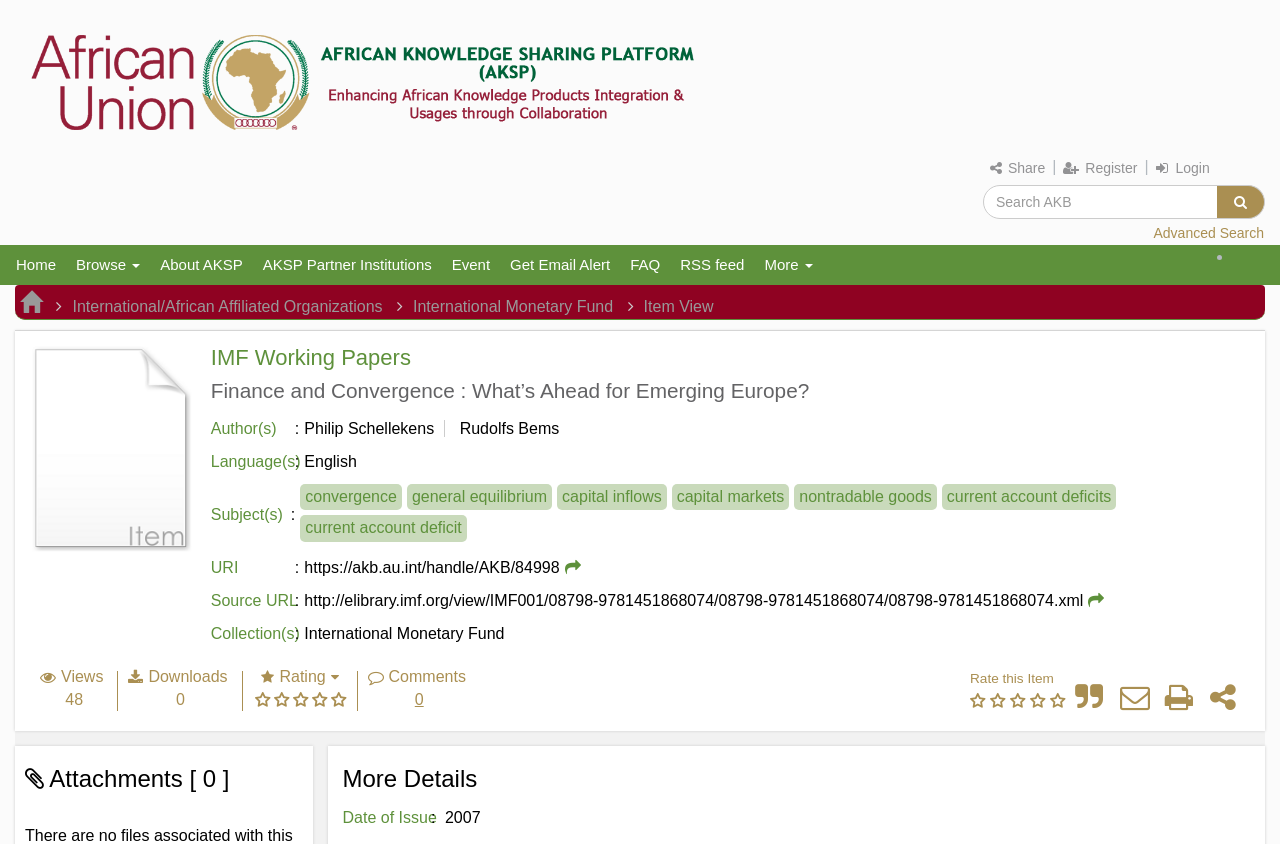Predict the bounding box coordinates for the UI element described as: "Register". The coordinates should be four float numbers between 0 and 1, presented as [left, top, right, bottom].

[0.831, 0.19, 0.889, 0.209]